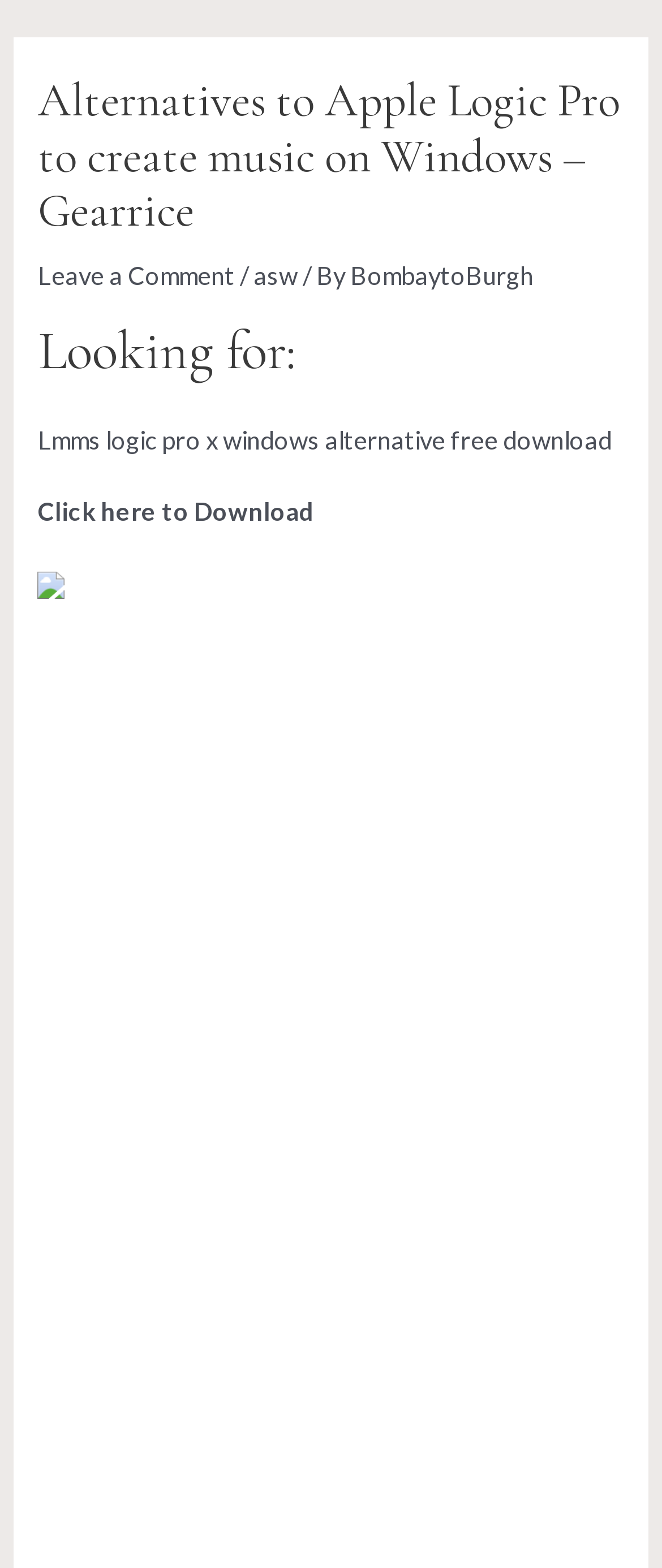What social media platforms are linked on this webpage?
From the image, respond with a single word or phrase.

Facebook and Instagram